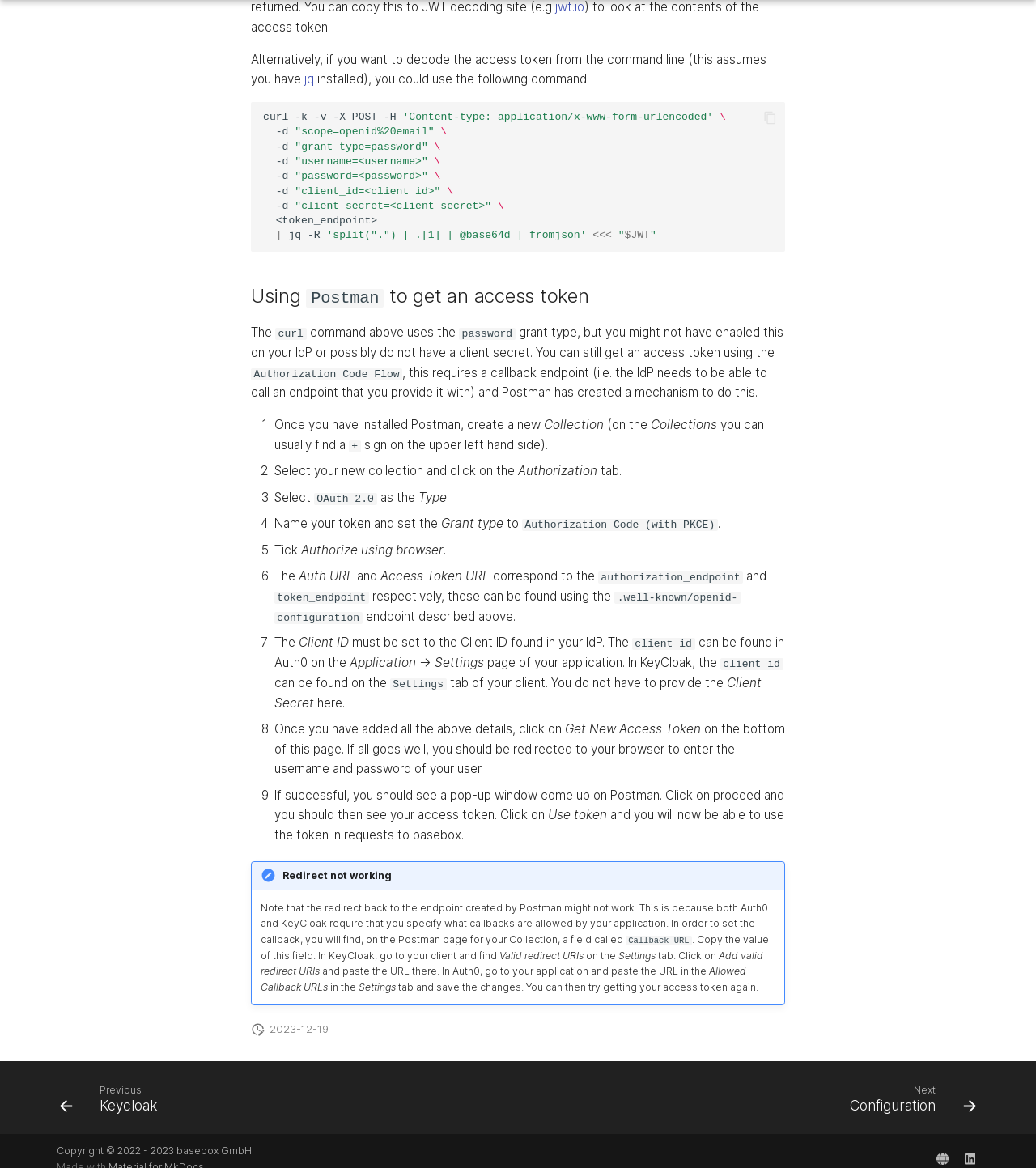Refer to the screenshot and answer the following question in detail:
What is the mechanism used by Postman for the Authorization Code Flow?

According to the webpage, Postman has created a mechanism to handle the Authorization Code Flow, which requires a callback endpoint that the IdP can call.